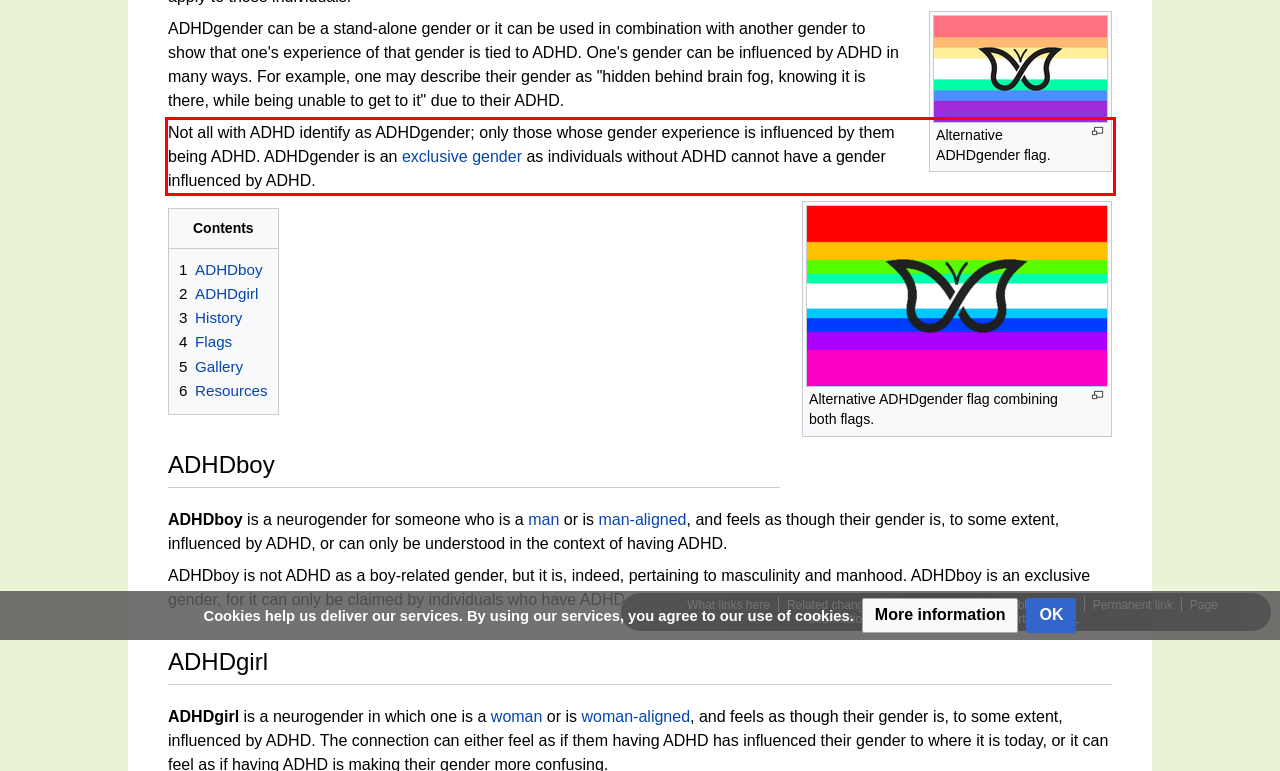Given a screenshot of a webpage with a red bounding box, please identify and retrieve the text inside the red rectangle.

Not all with ADHD identify as ADHDgender; only those whose gender experience is influenced by them being ADHD. ADHDgender is an exclusive gender as individuals without ADHD cannot have a gender influenced by ADHD.